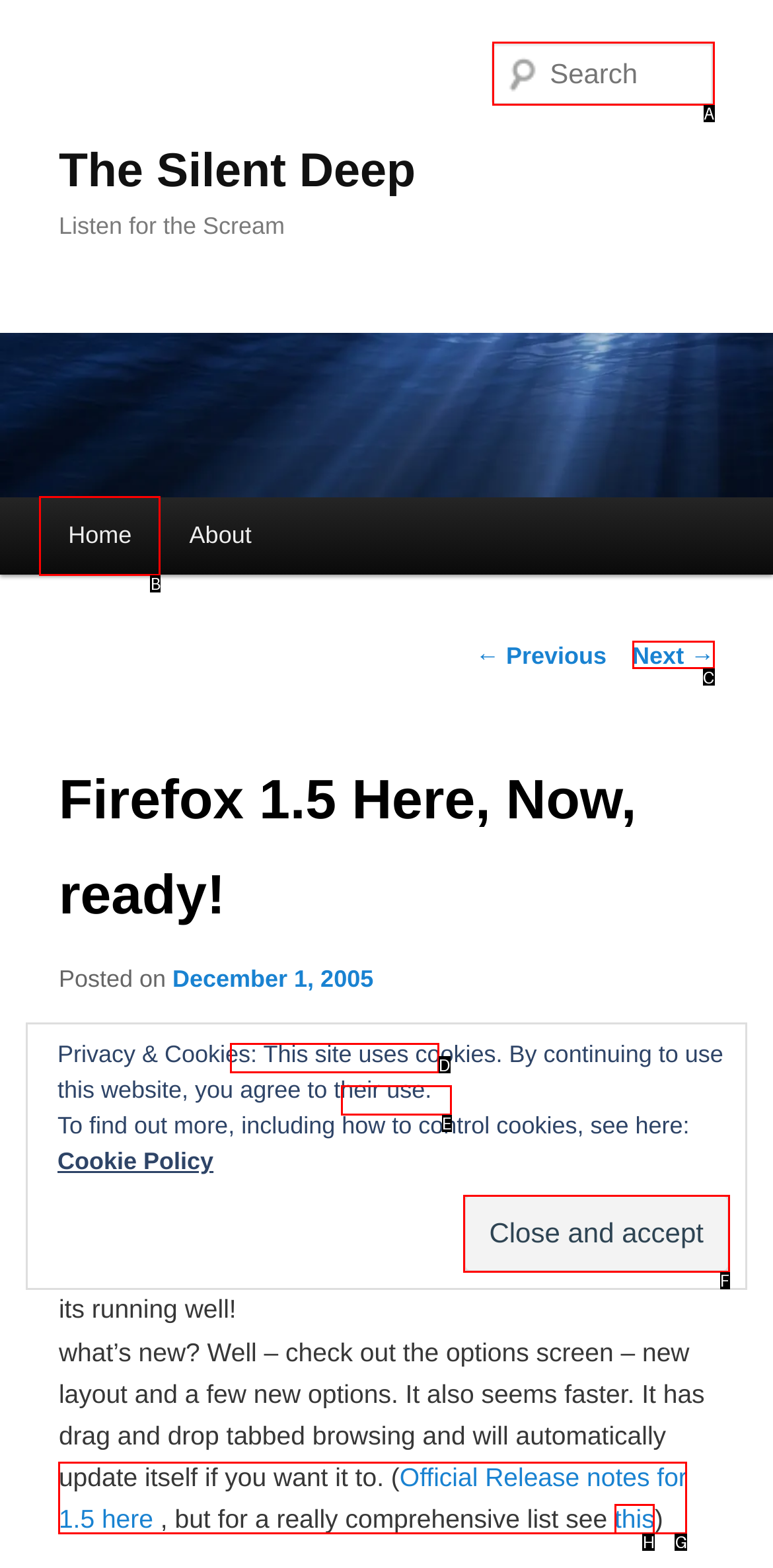Given the description: Carla’s note to me, identify the corresponding option. Answer with the letter of the appropriate option directly.

D